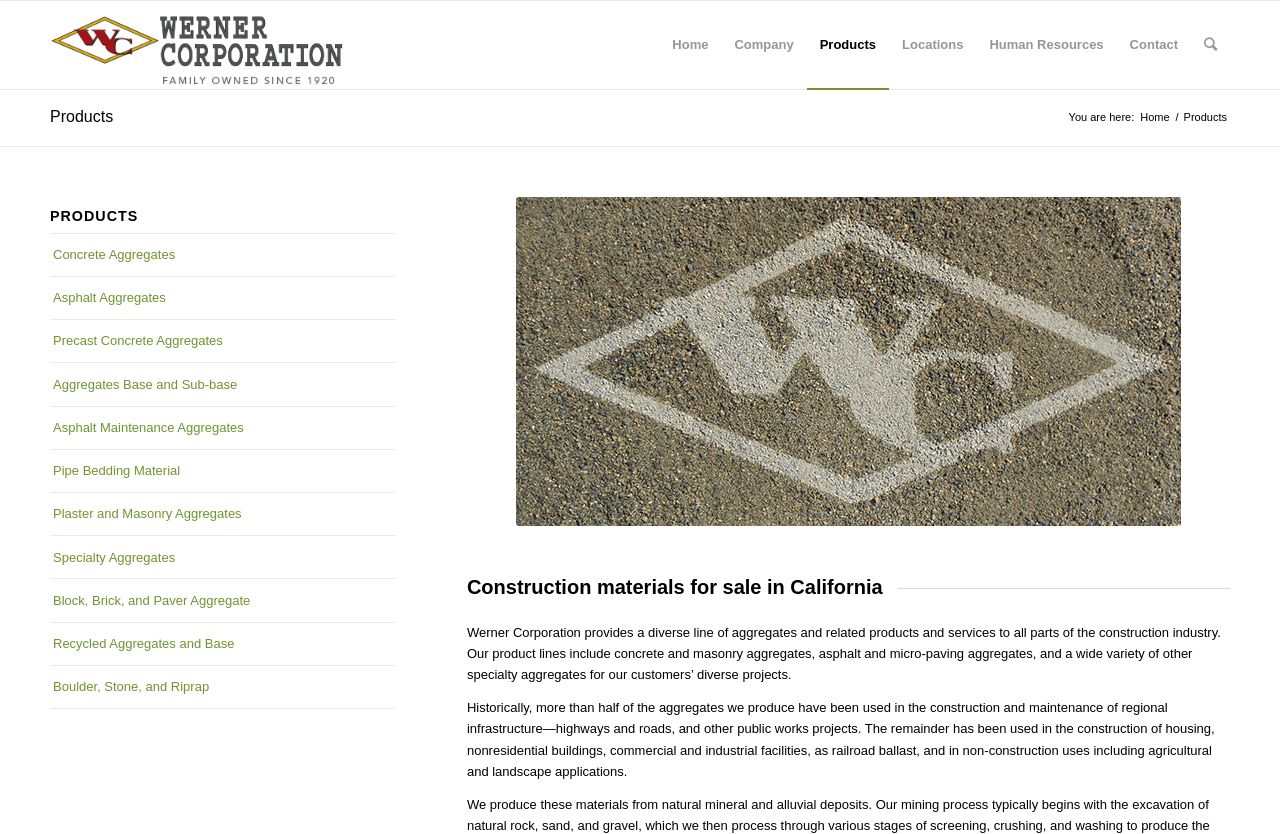Identify the bounding box coordinates for the region to click in order to carry out this instruction: "Click on the 'Search' link". Provide the coordinates using four float numbers between 0 and 1, formatted as [left, top, right, bottom].

[0.93, 0.001, 0.961, 0.107]